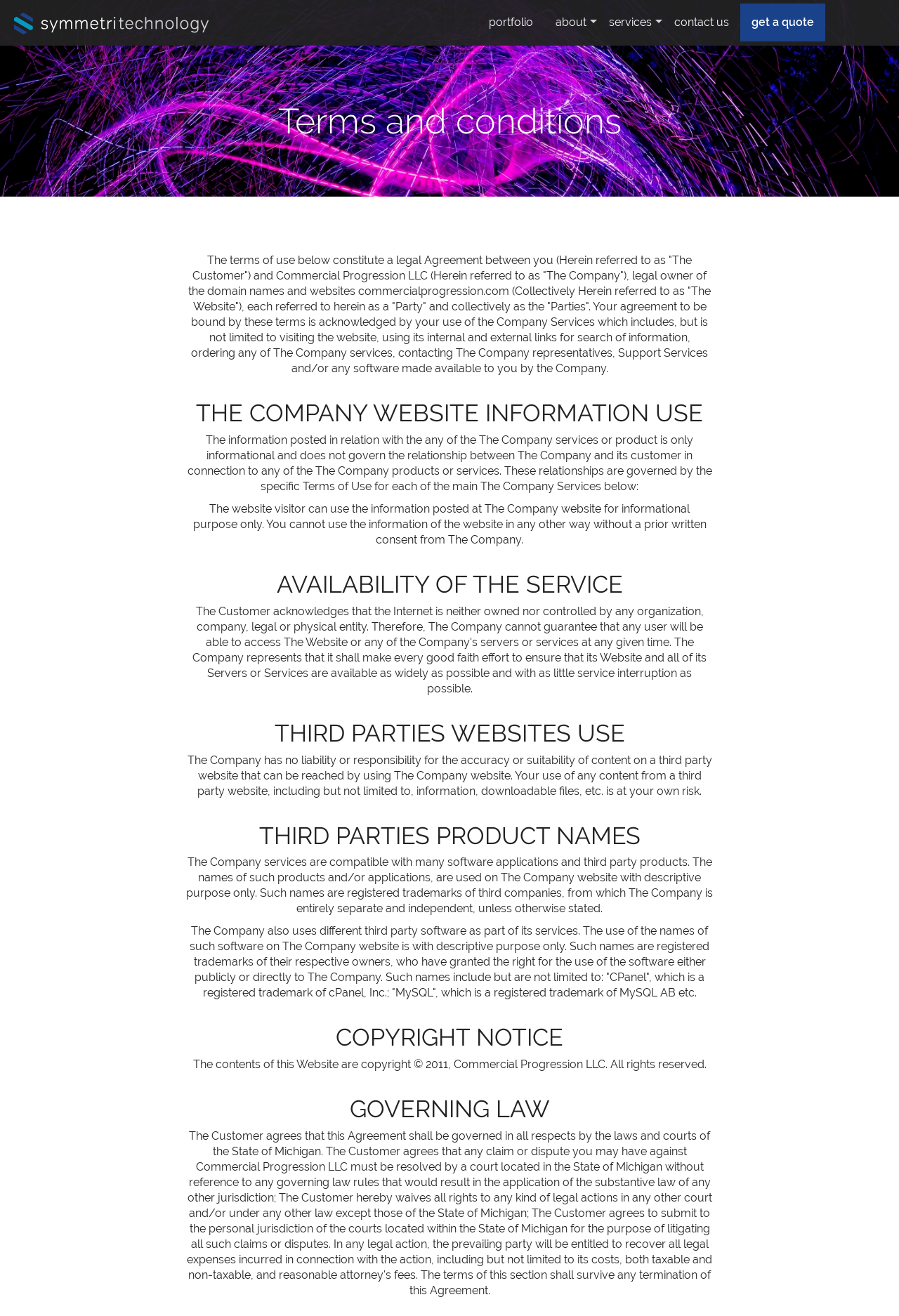What is the relationship between the company and its customer?
Please provide a single word or phrase as your answer based on the image.

 Governed by specific Terms of Use